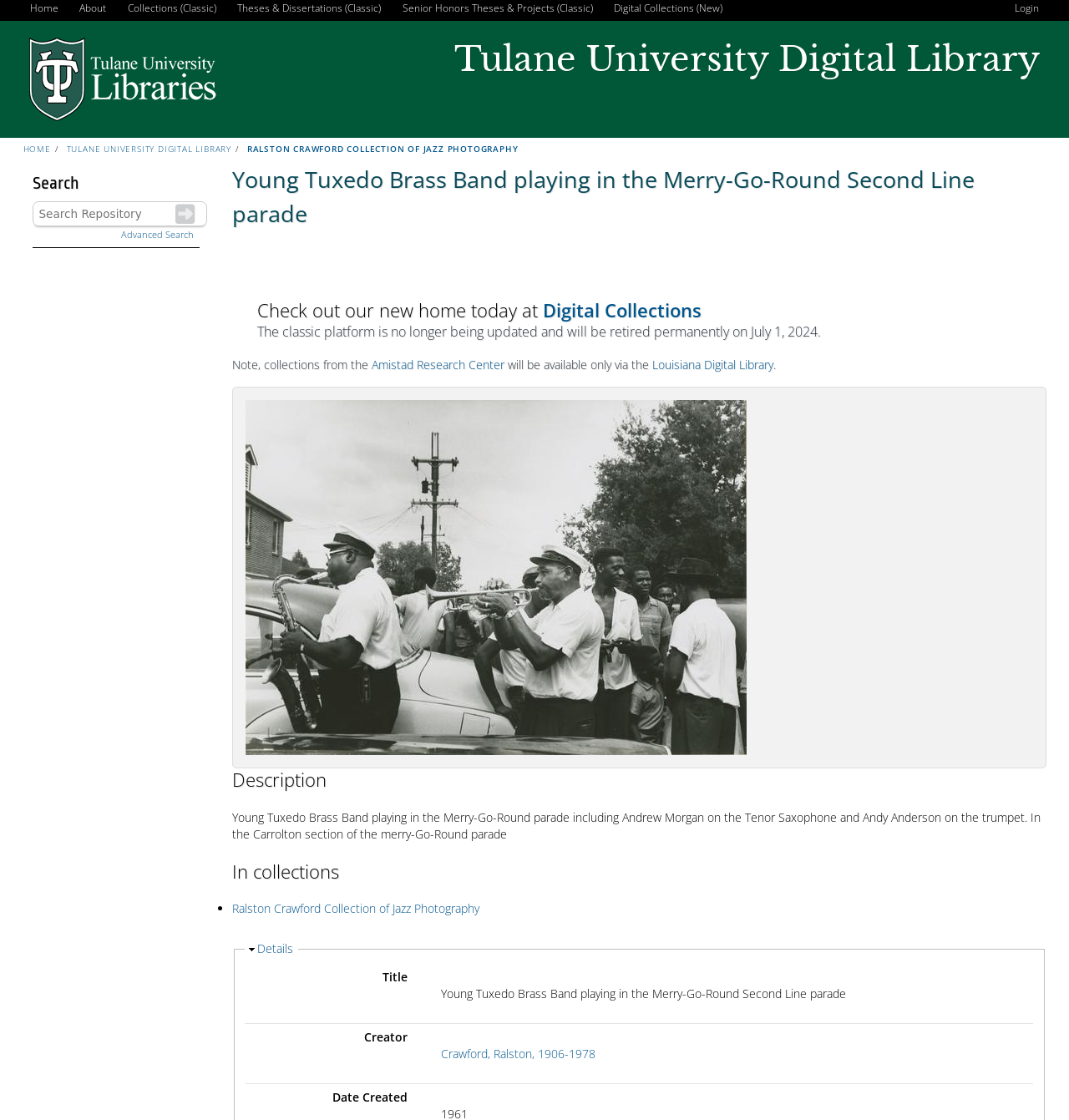Please find and provide the title of the webpage.

Young Tuxedo Brass Band playing in the Merry-Go-Round Second Line parade